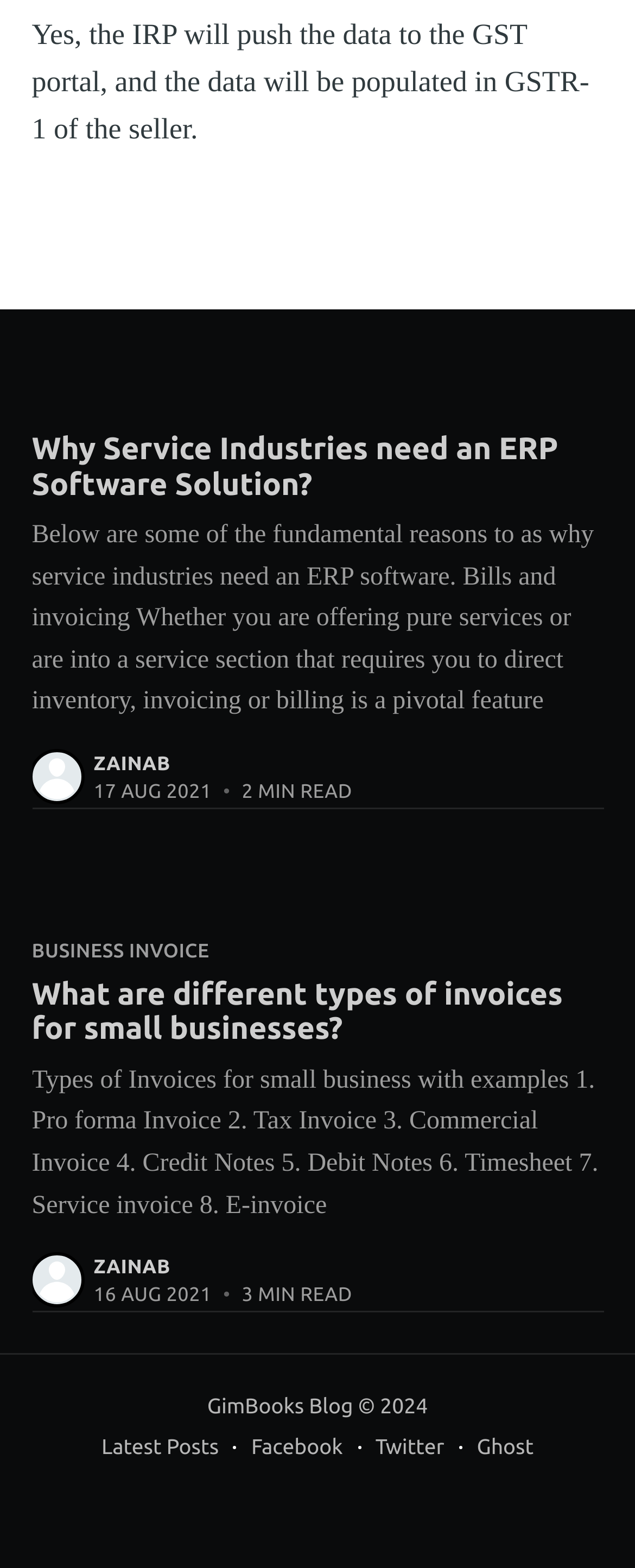Please find the bounding box coordinates of the element that needs to be clicked to perform the following instruction: "Read the article about types of invoices for small businesses". The bounding box coordinates should be four float numbers between 0 and 1, represented as [left, top, right, bottom].

[0.05, 0.593, 0.95, 0.799]